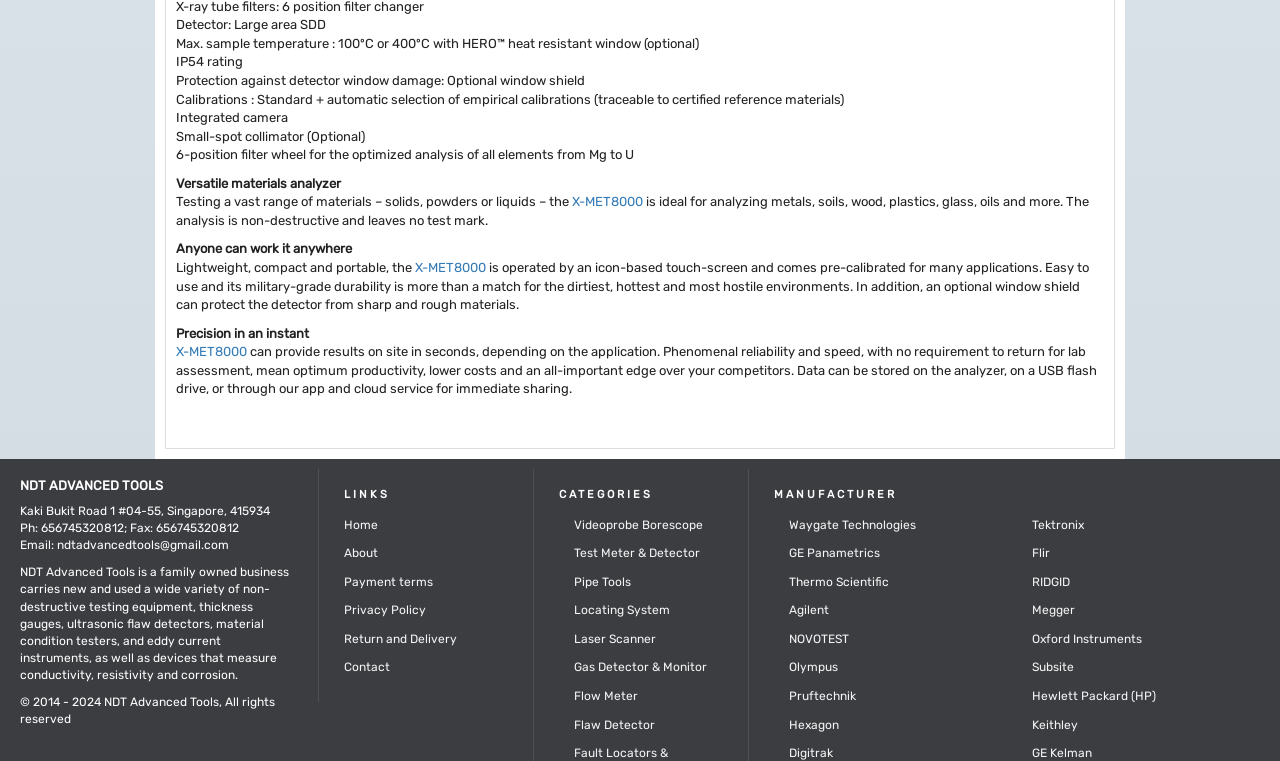What is the rating of the detector against solid particles and water?
Answer with a single word or short phrase according to what you see in the image.

IP54